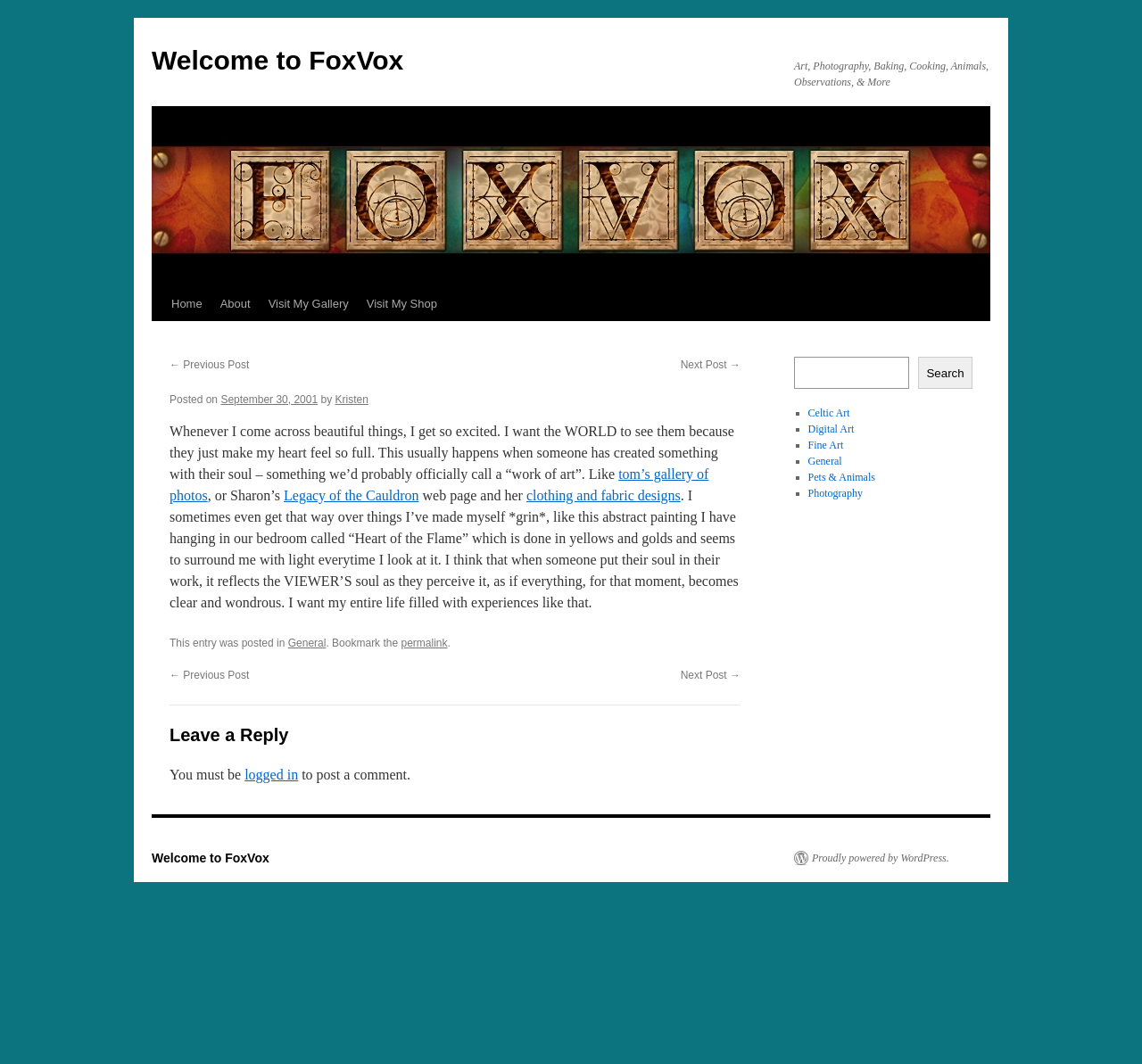Locate the bounding box coordinates of the element to click to perform the following action: 'view the AGENDA'. The coordinates should be given as four float values between 0 and 1, in the form of [left, top, right, bottom].

None